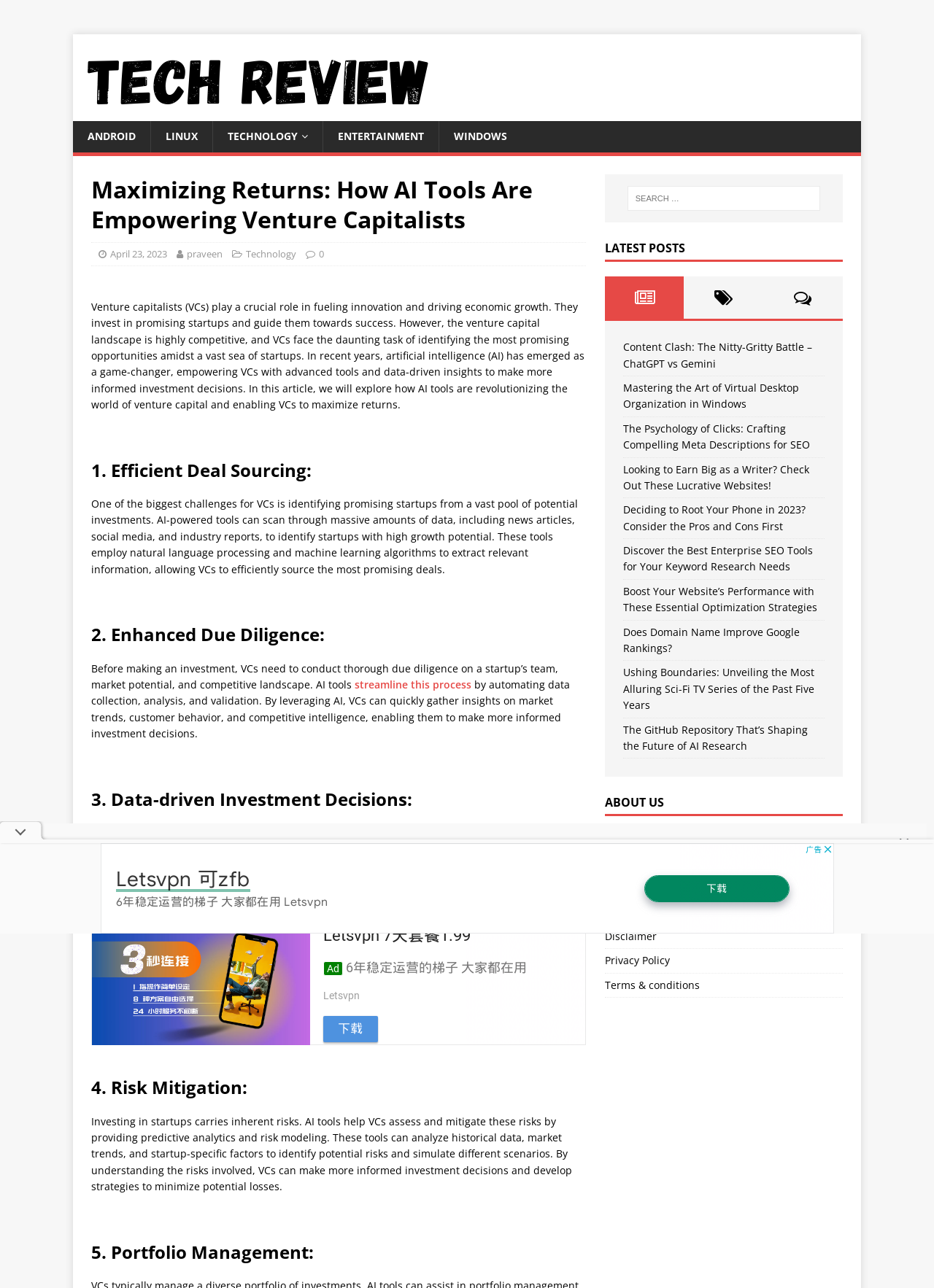Determine the heading of the webpage and extract its text content.

Maximizing Returns: How AI Tools Are Empowering Venture Capitalists